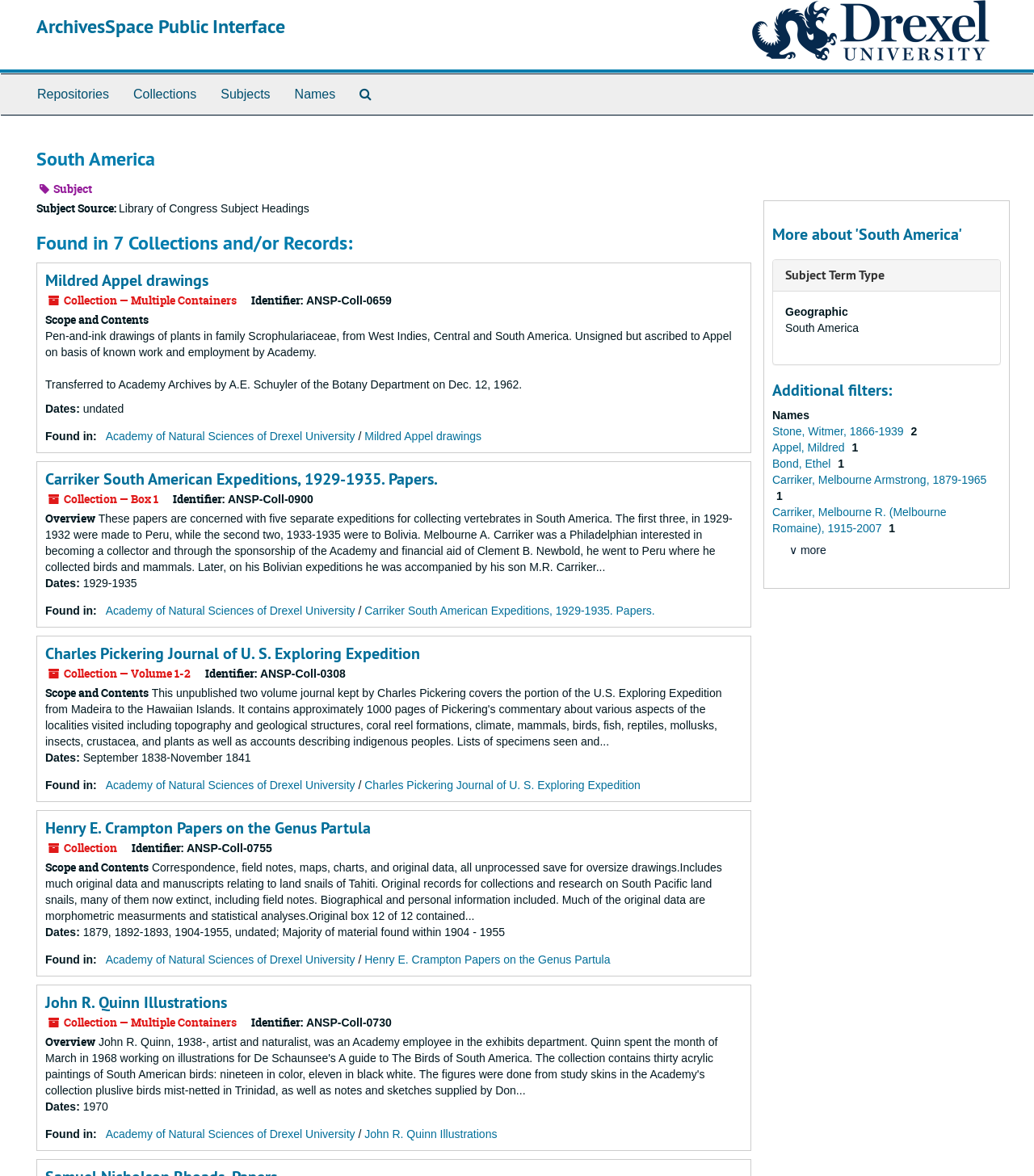Bounding box coordinates must be specified in the format (top-left x, top-left y, bottom-right x, bottom-right y). All values should be floating point numbers between 0 and 1. What are the bounding box coordinates of the UI element described as: Carriker, Melbourne Armstrong, 1879-1965

[0.747, 0.402, 0.954, 0.413]